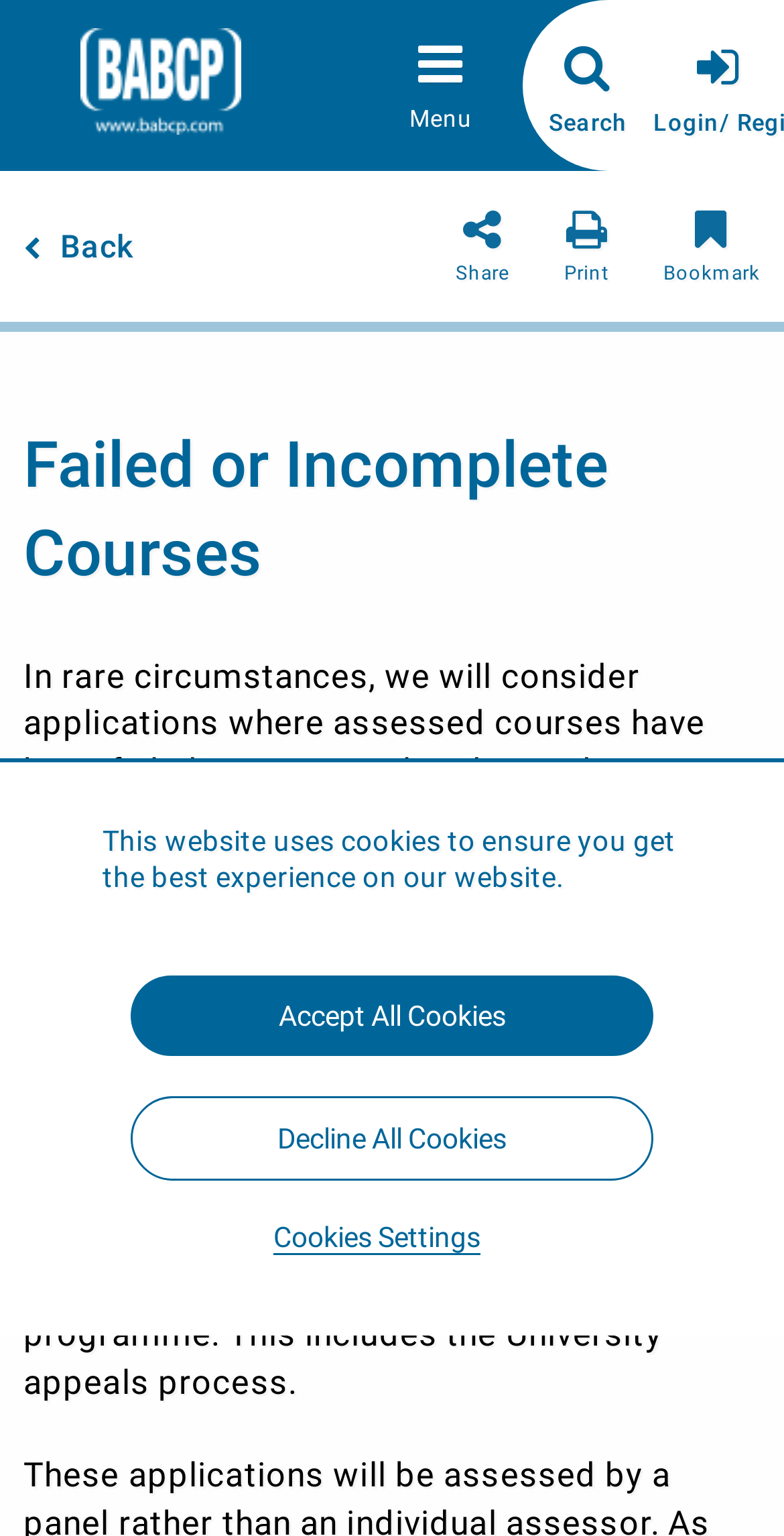Please examine the image and answer the question with a detailed explanation:
What is the topic of the main content on this webpage?

The main content of the webpage is focused on 'Failed or Incomplete Courses', as indicated by the heading with the same text. The surrounding text provides information and guidelines related to this topic, suggesting that it is the primary subject matter of the webpage.